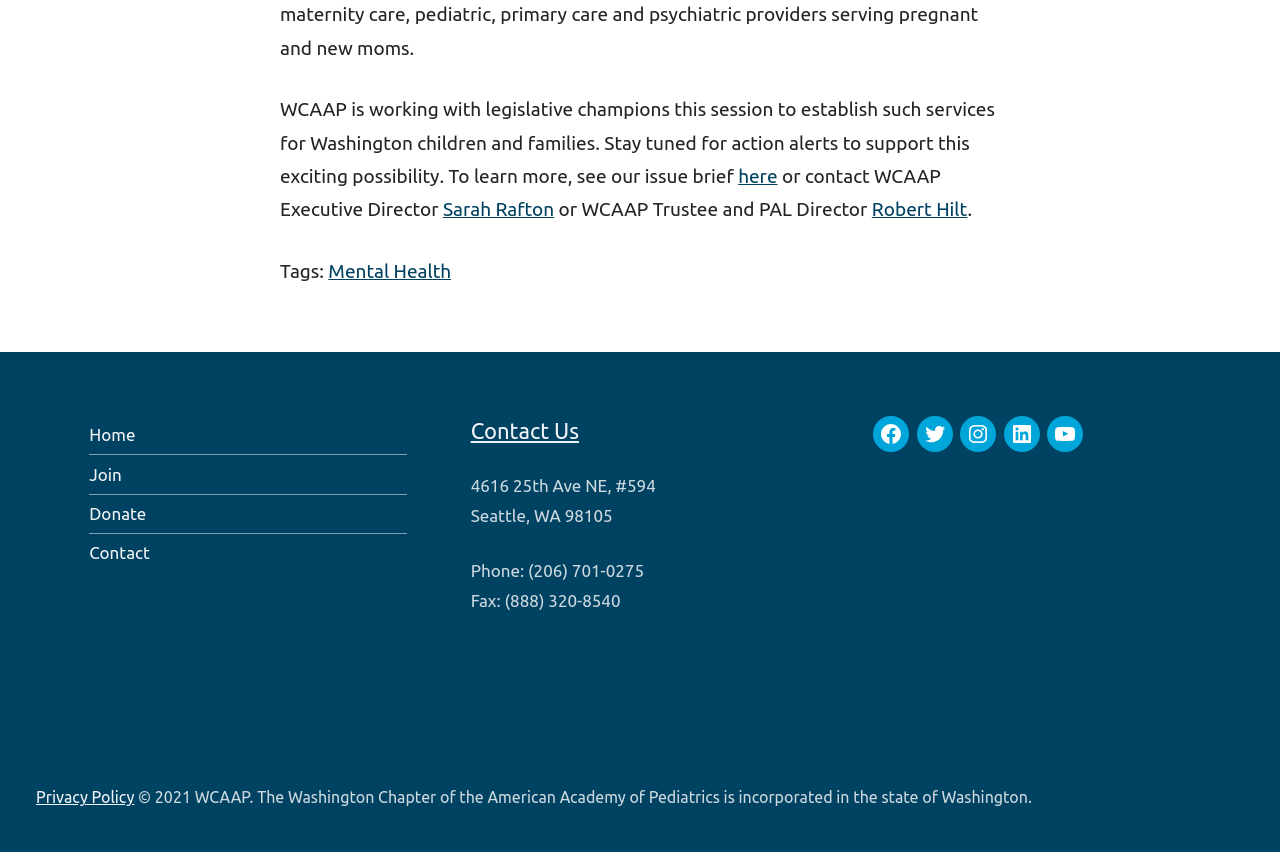Determine the bounding box coordinates of the clickable element to complete this instruction: "Learn more about Mental Health". Provide the coordinates in the format of four float numbers between 0 and 1, [left, top, right, bottom].

[0.257, 0.305, 0.352, 0.331]